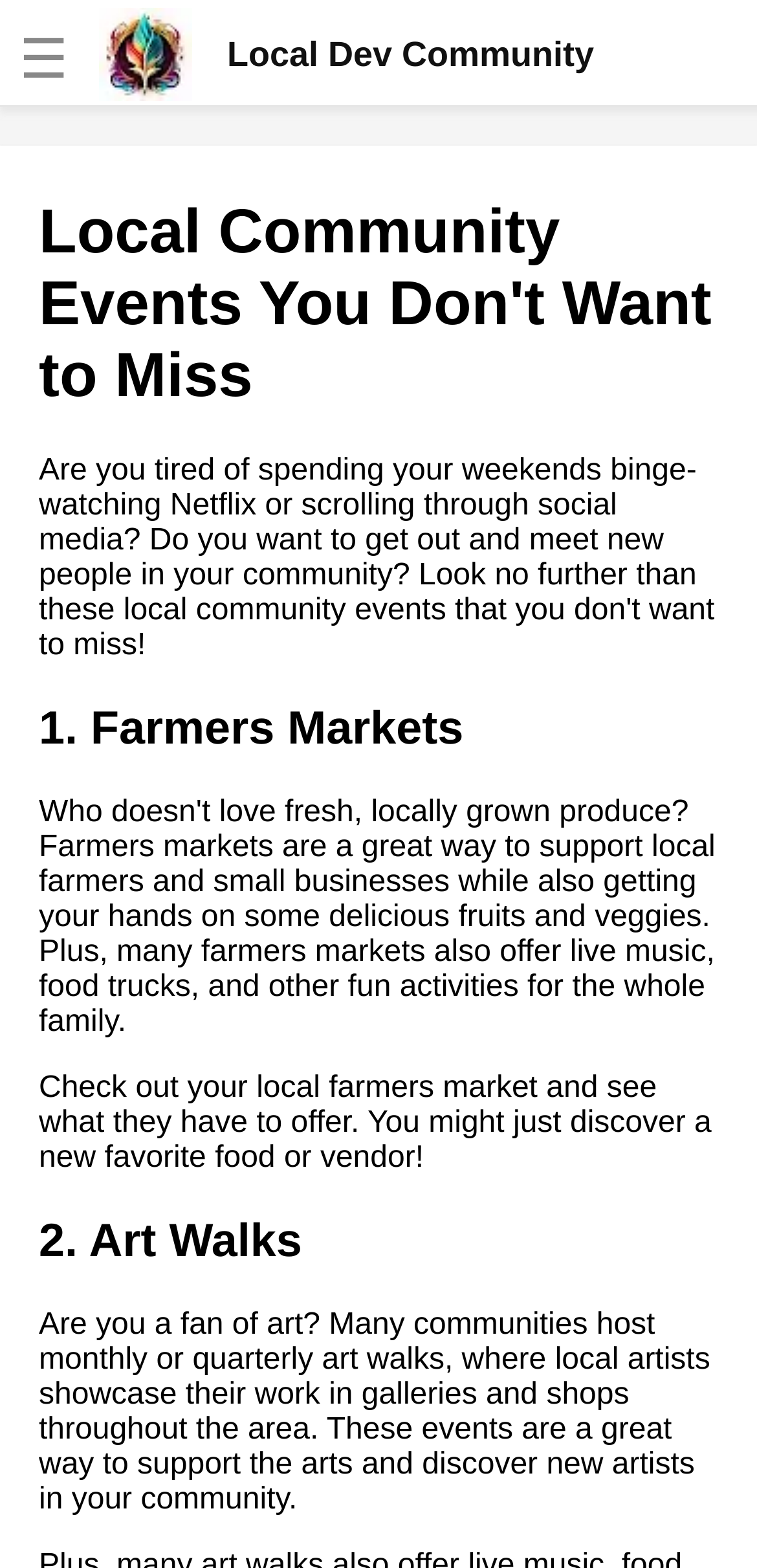Show the bounding box coordinates of the element that should be clicked to complete the task: "Learn about art walks in the community".

[0.051, 0.775, 0.949, 0.809]